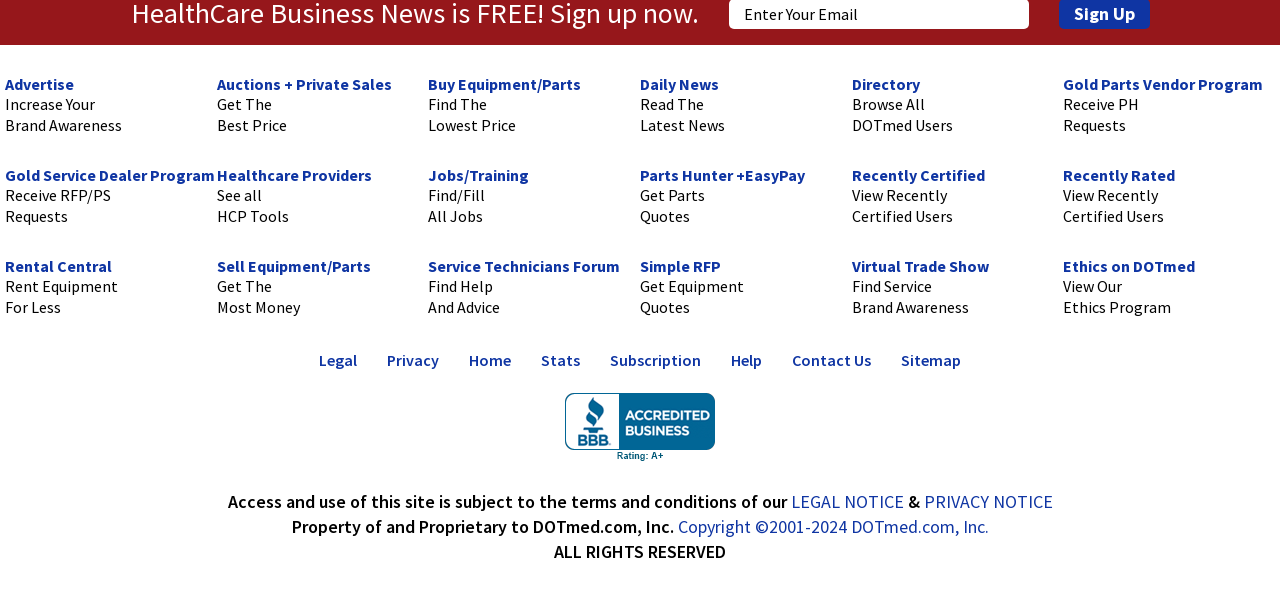Give a short answer to this question using one word or a phrase:
What is the main purpose of this website?

Medical equipment marketplace